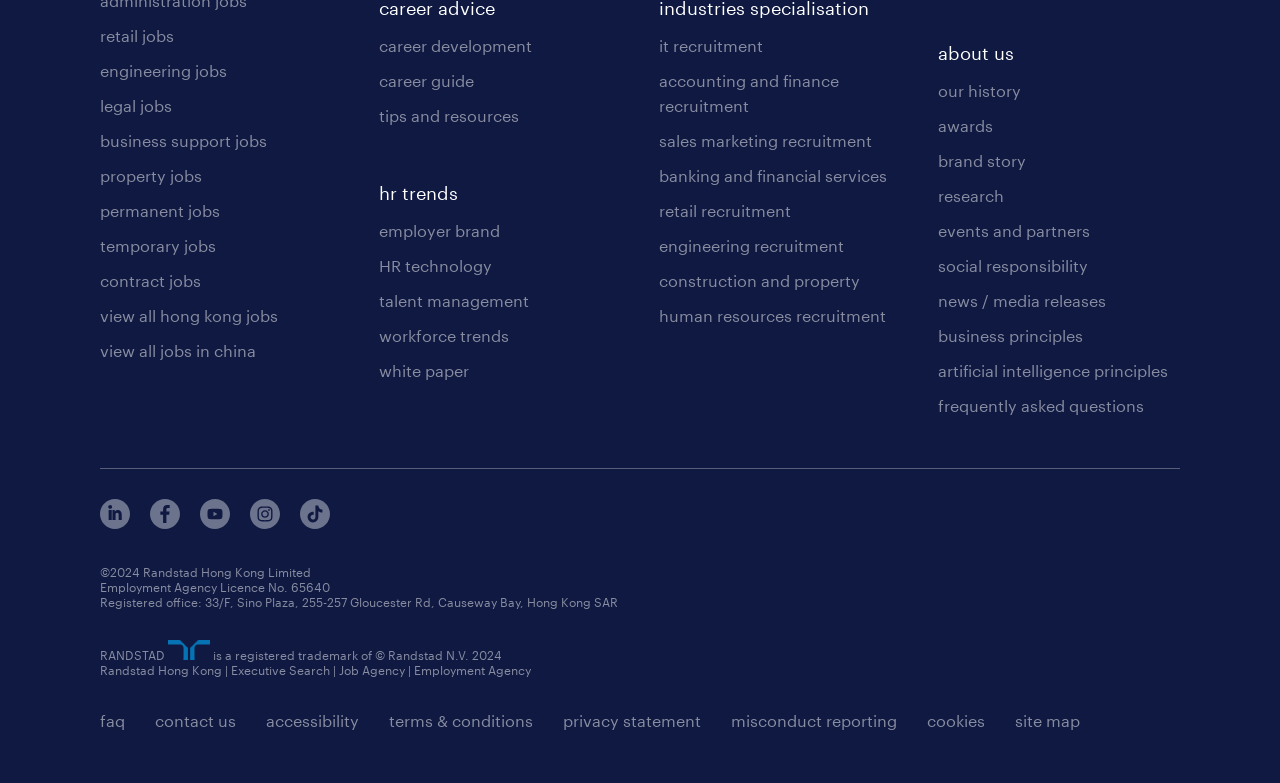Provide the bounding box coordinates of the UI element that matches the description: "white paper".

[0.296, 0.461, 0.367, 0.485]